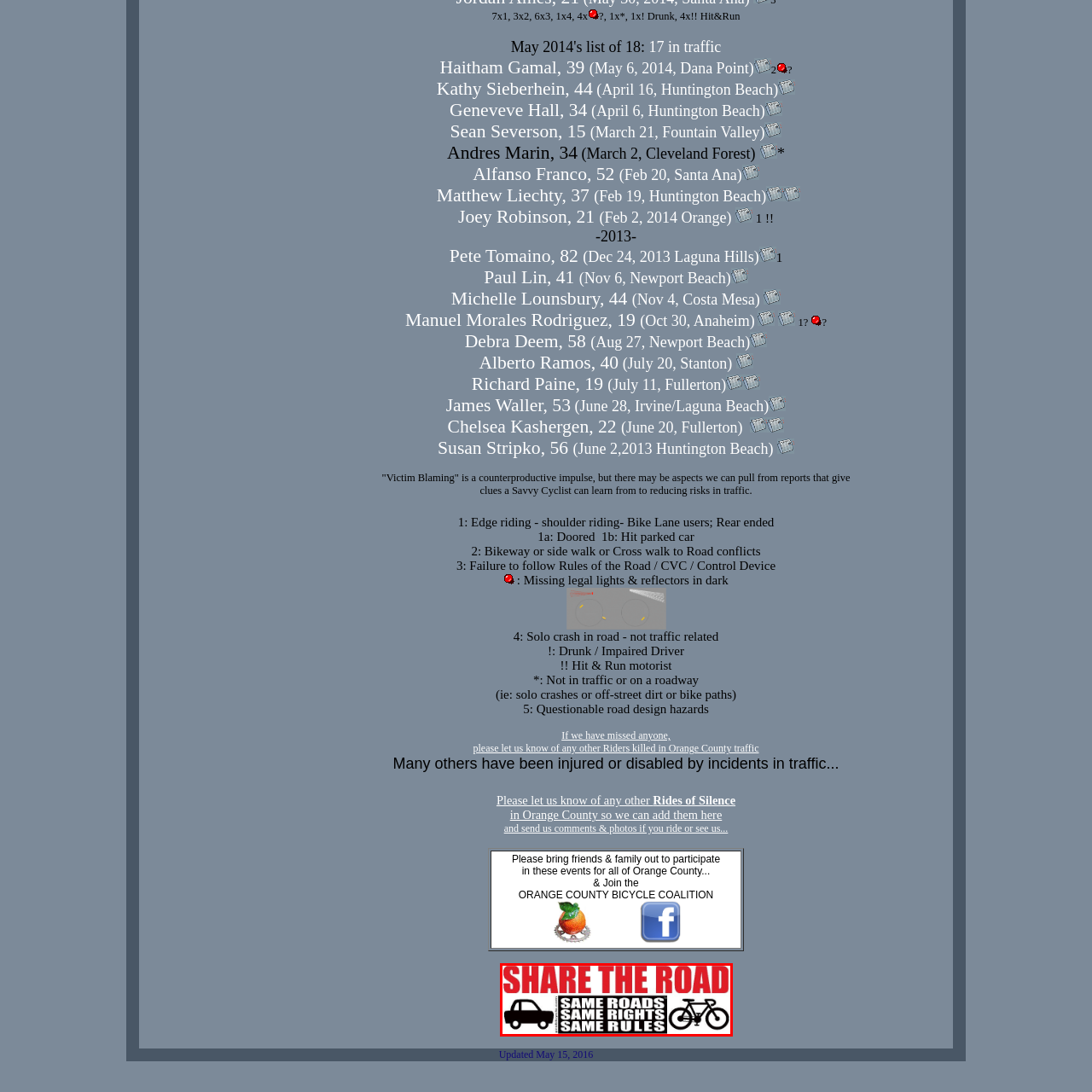Observe the area inside the red box, What are the three key principles mentioned in the image? Respond with a single word or phrase.

SAME ROADS, SAME RIGHTS, SAME RULES